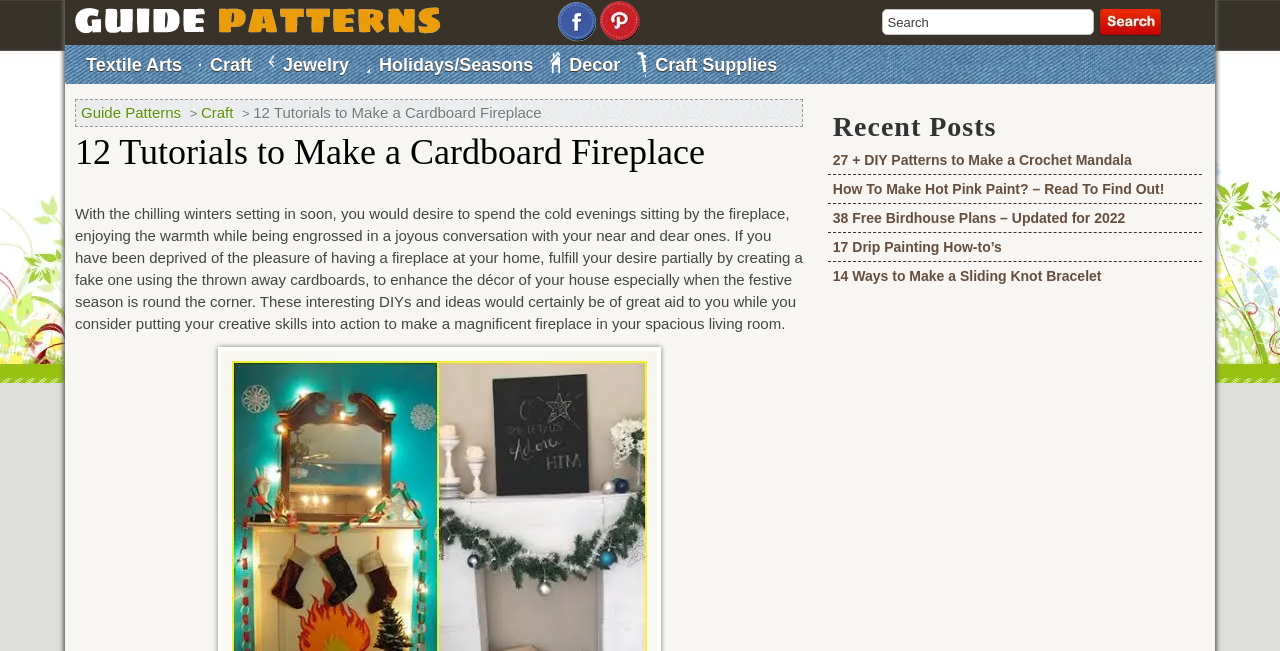What is the purpose of the tutorials on this webpage?
Answer the question with just one word or phrase using the image.

Enhance home decor